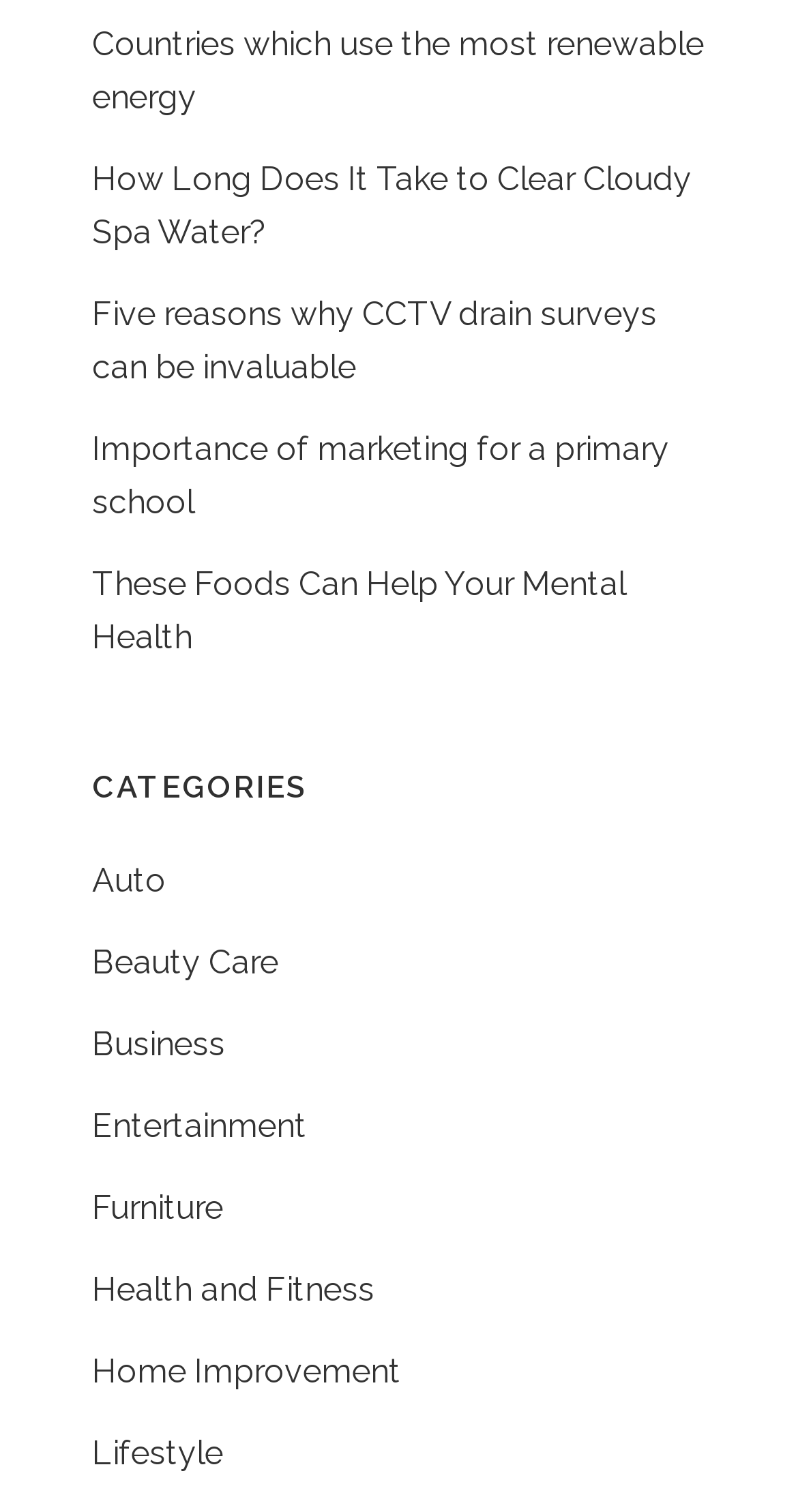Find the bounding box coordinates for the element described here: "Home Improvement".

[0.115, 0.895, 0.503, 0.92]